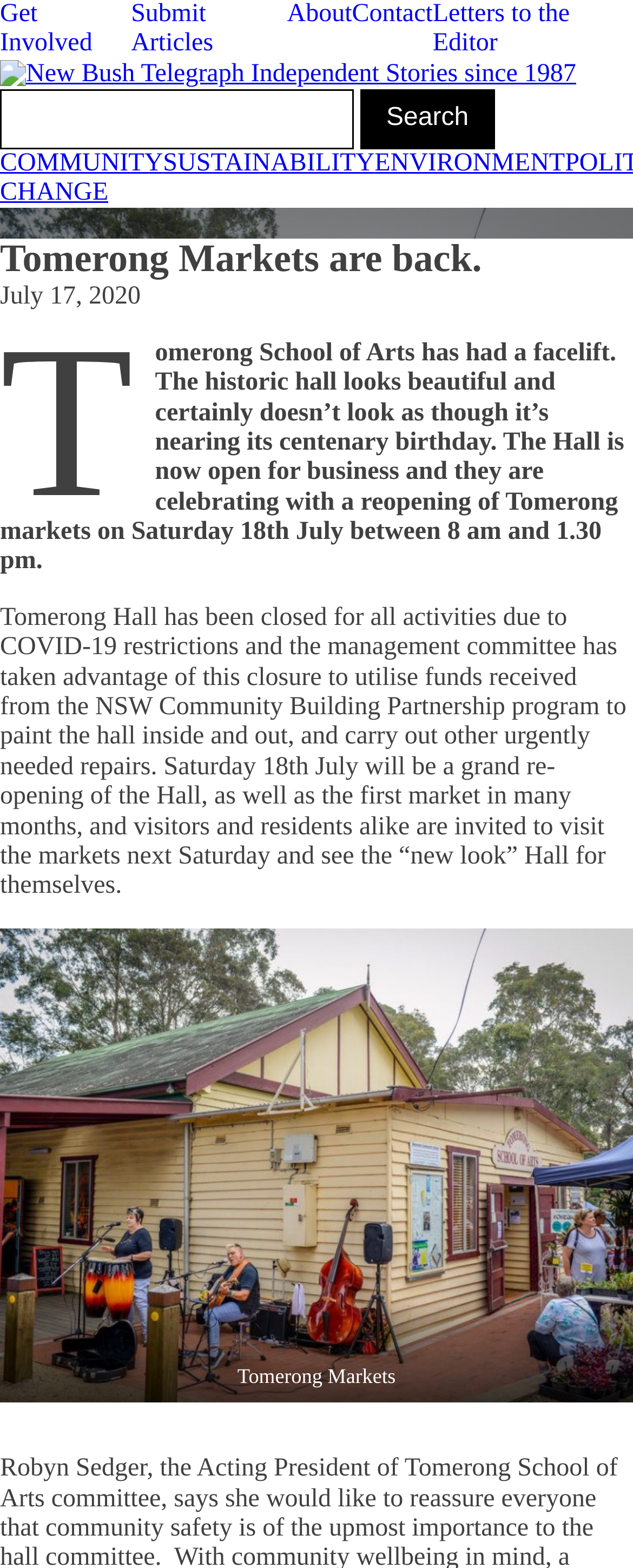What is the purpose of the NSW Community Building Partnership program?
Use the information from the screenshot to give a comprehensive response to the question.

I found the answer by reading the text on the webpage, which mentions that the management committee 'has taken advantage of this closure to utilise funds received from the NSW Community Building Partnership program to paint the hall inside and out, and carry out other urgently needed repairs'.